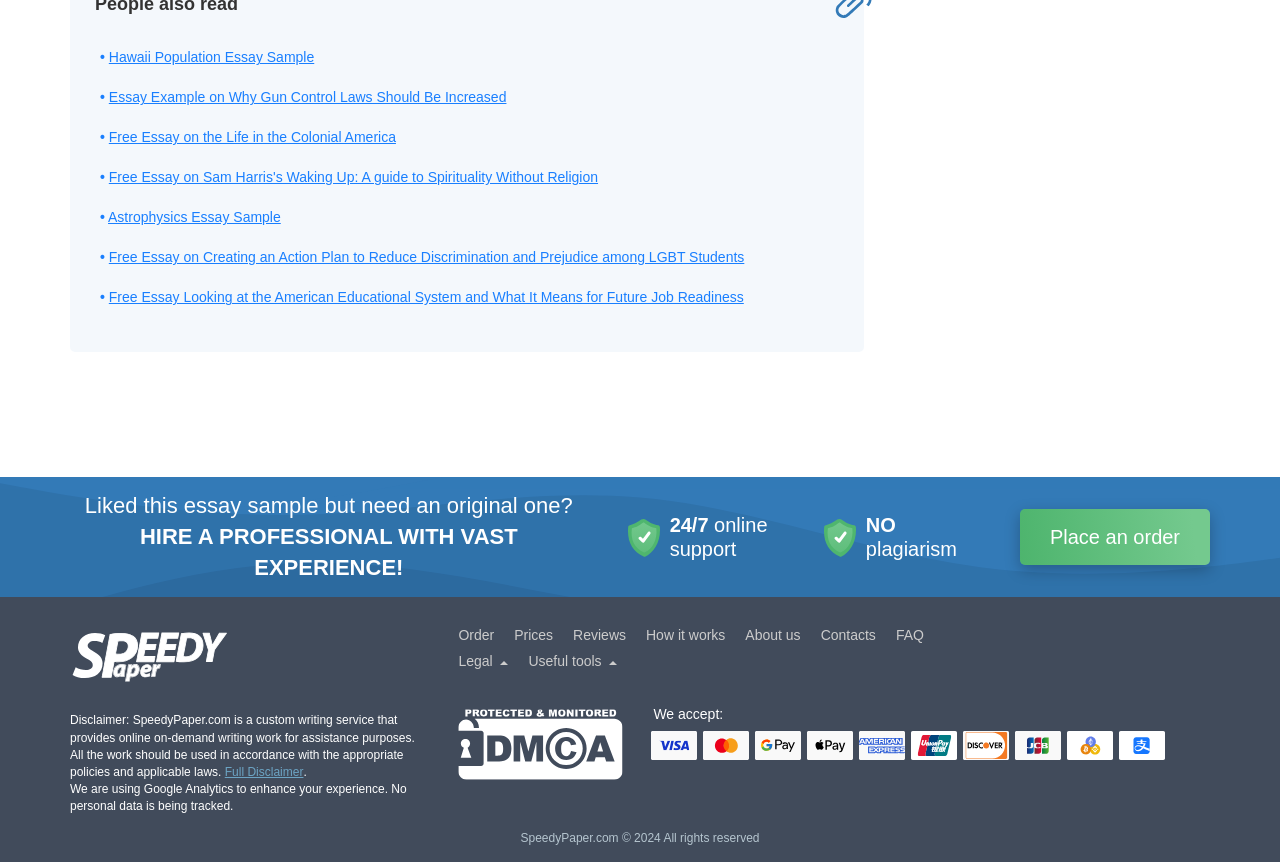Identify the bounding box coordinates for the UI element described as: "Place an order". The coordinates should be provided as four floats between 0 and 1: [left, top, right, bottom].

[0.797, 0.591, 0.945, 0.656]